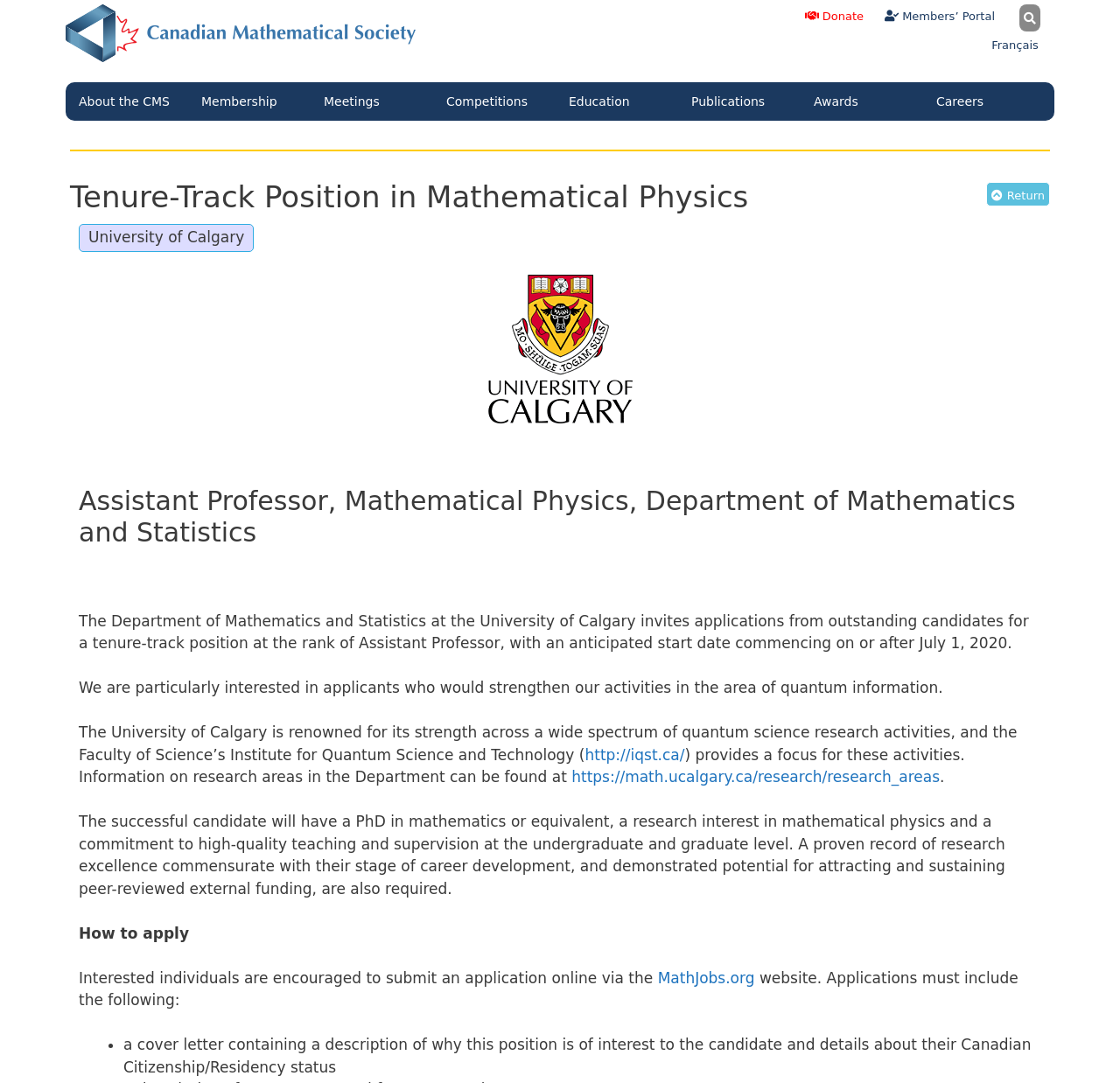Locate the coordinates of the bounding box for the clickable region that fulfills this instruction: "Go to home page".

[0.059, 0.004, 0.456, 0.057]